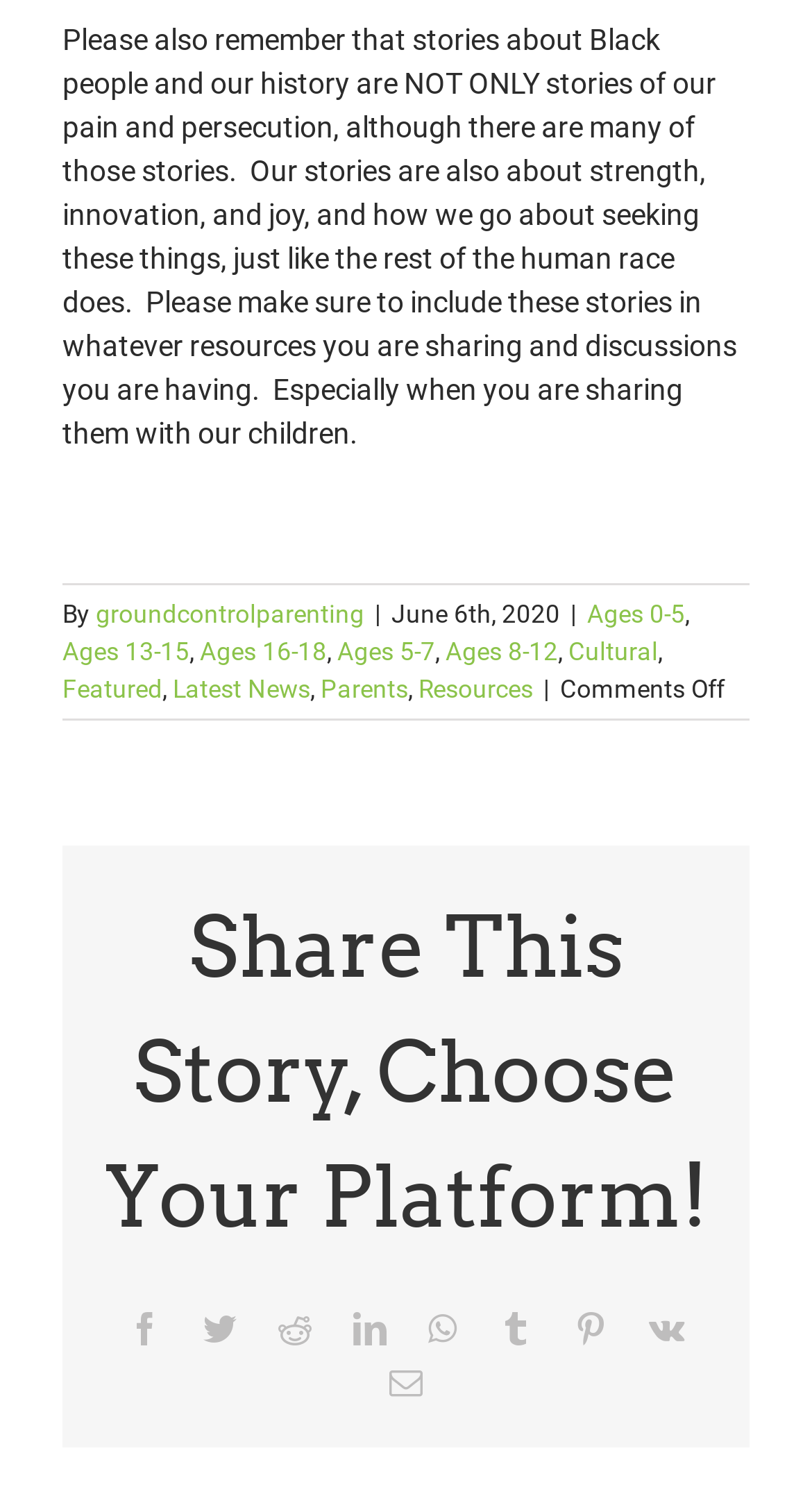Please identify the bounding box coordinates of the element on the webpage that should be clicked to follow this instruction: "Check the 'Latest News'". The bounding box coordinates should be given as four float numbers between 0 and 1, formatted as [left, top, right, bottom].

[0.213, 0.449, 0.382, 0.468]